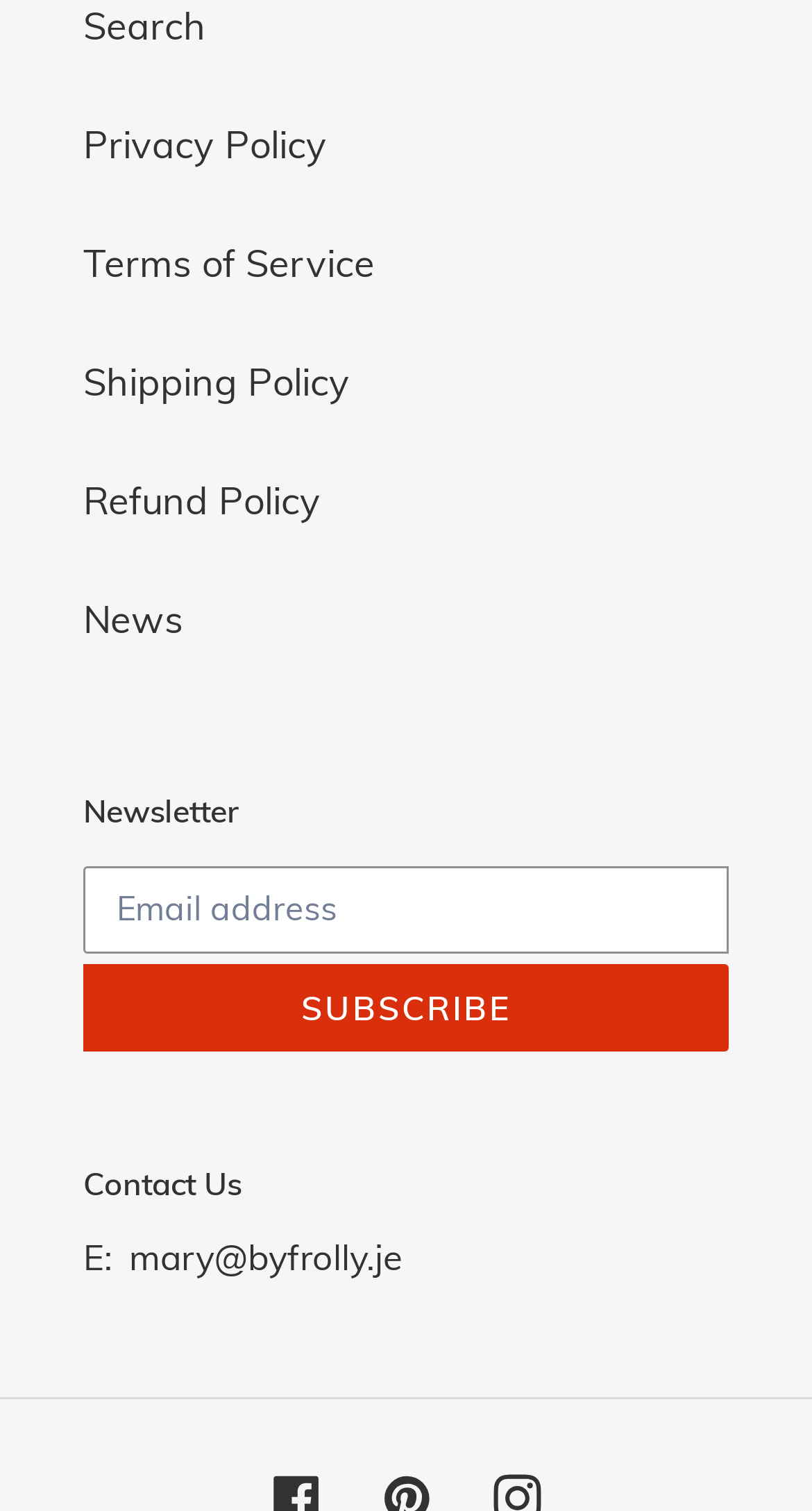Please locate the bounding box coordinates of the element that needs to be clicked to achieve the following instruction: "Search the website". The coordinates should be four float numbers between 0 and 1, i.e., [left, top, right, bottom].

[0.103, 0.001, 0.254, 0.032]